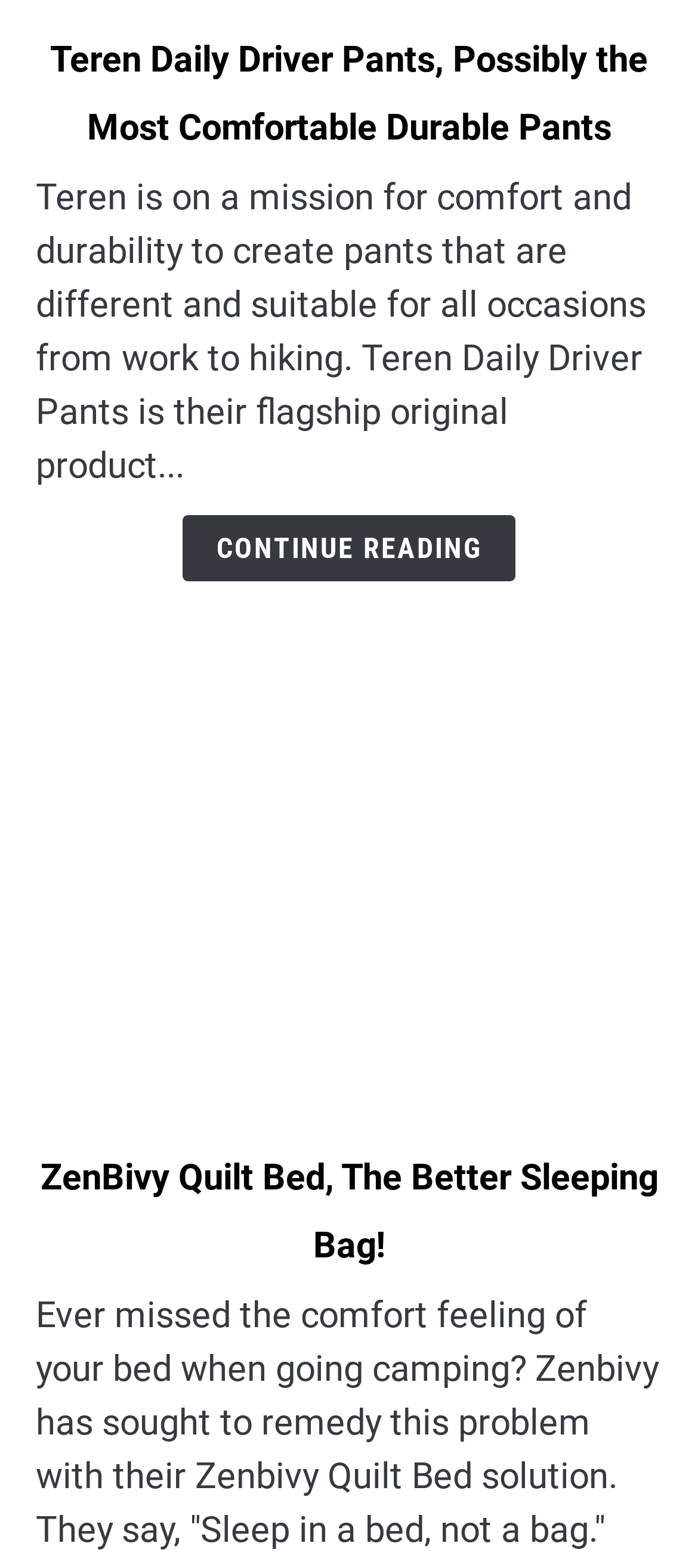Answer the following query with a single word or phrase:
How many links are there in the first product section?

2